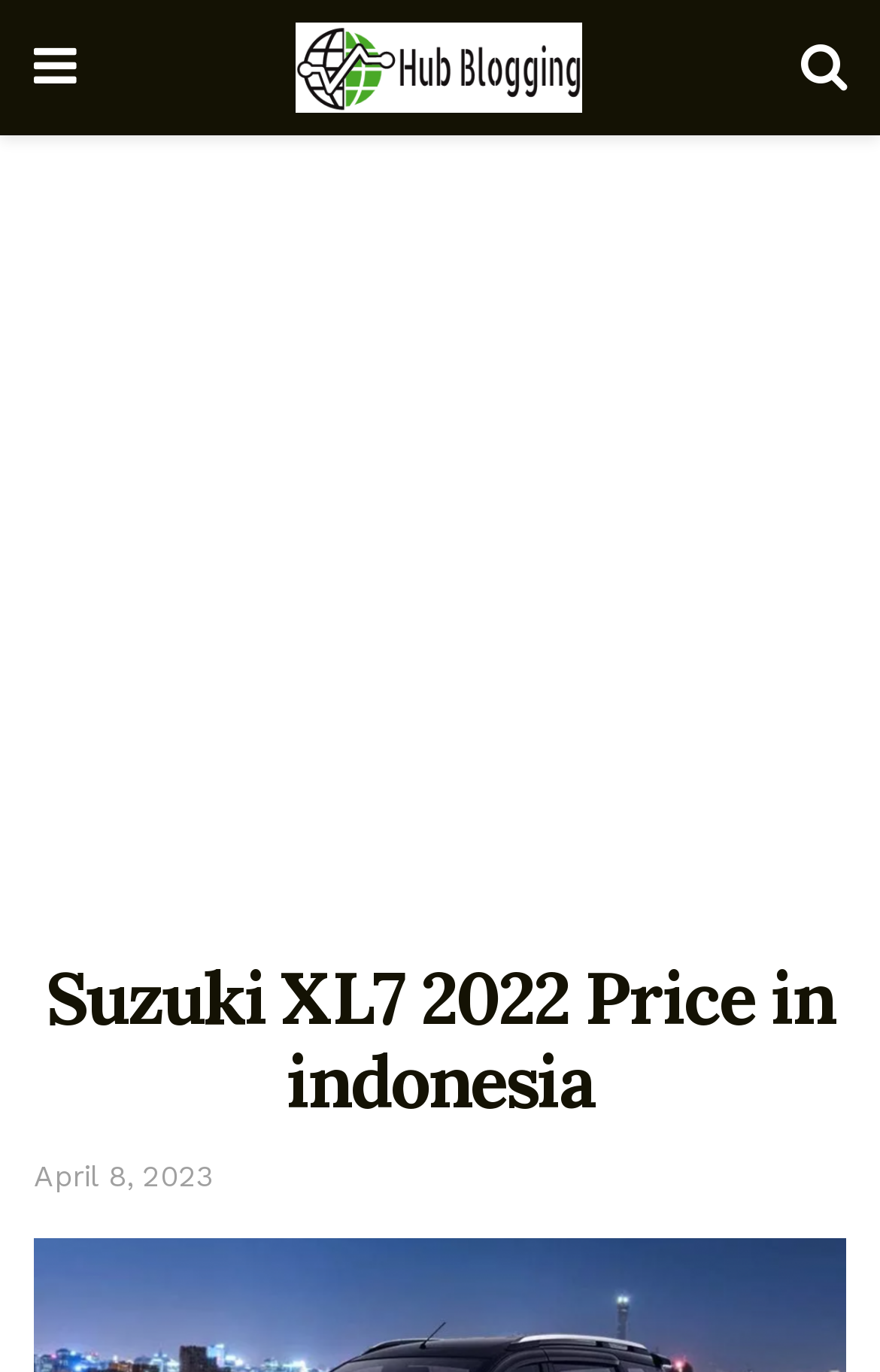Given the element description "Rent 2 Own Made Easy", identify the bounding box of the corresponding UI element.

None